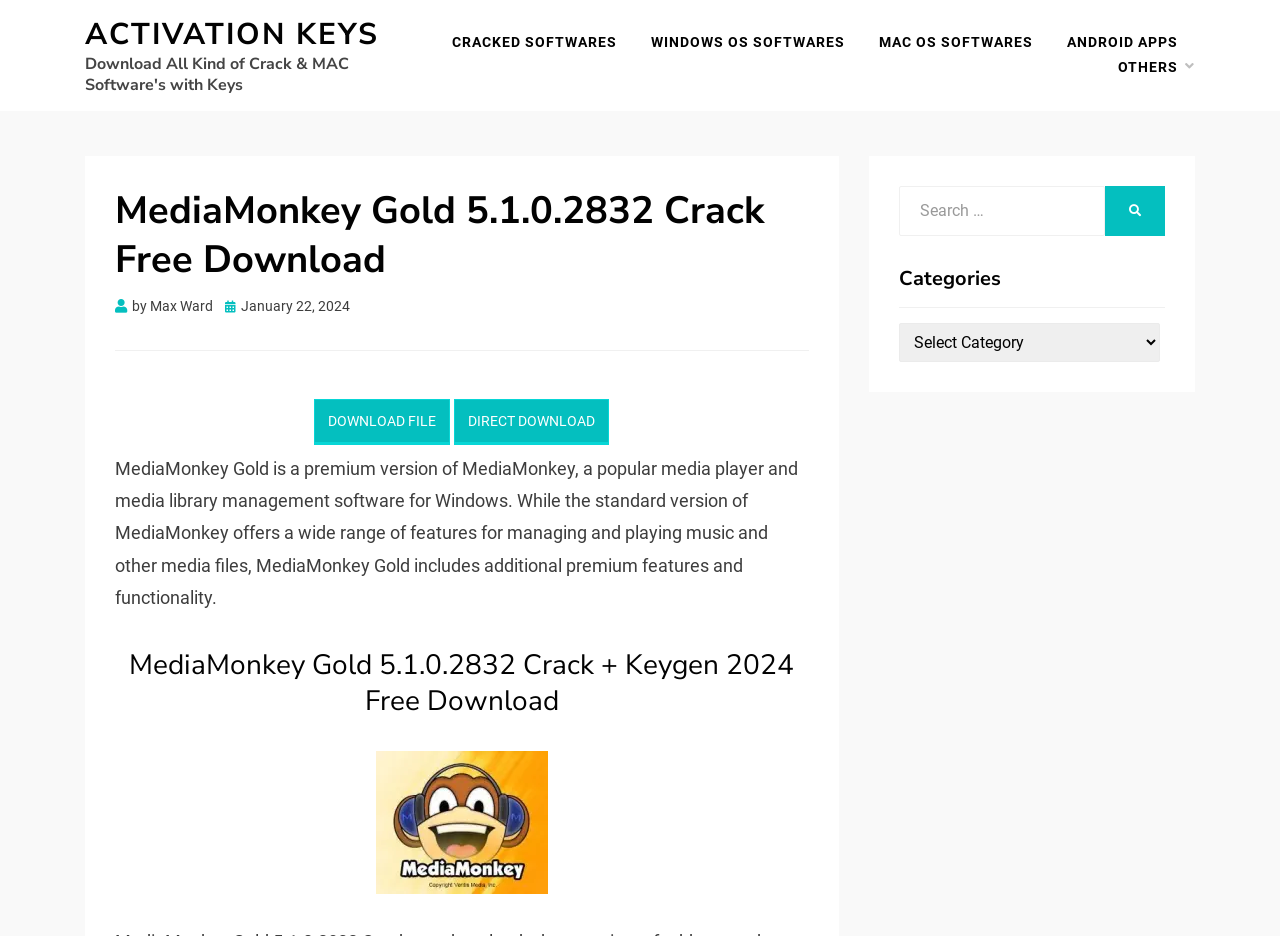Determine the bounding box coordinates for the element that should be clicked to follow this instruction: "Check the latest post on NYESTE INDLÆG". The coordinates should be given as four float numbers between 0 and 1, in the format [left, top, right, bottom].

None